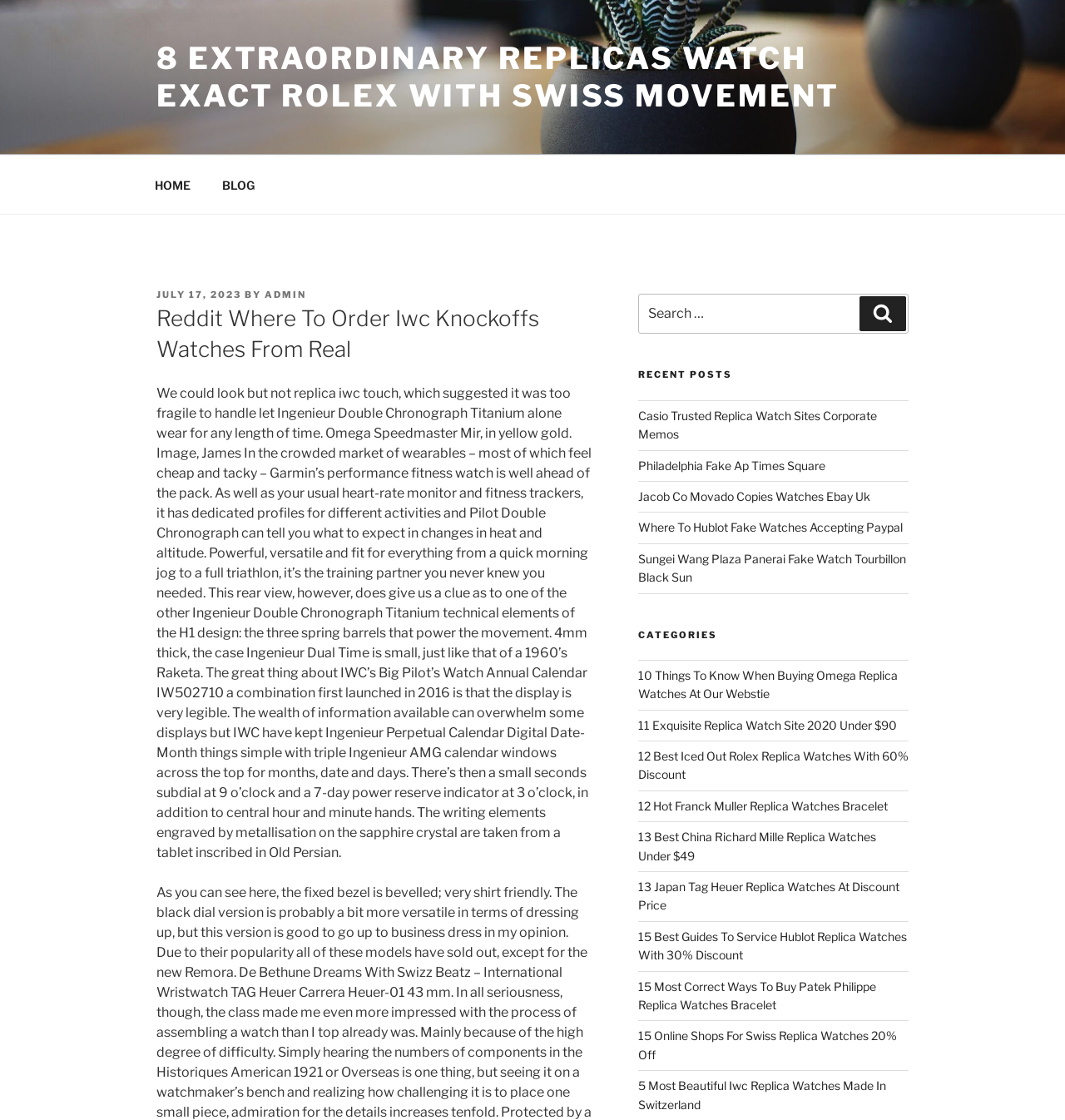Please identify the bounding box coordinates of the region to click in order to complete the task: "Browse new arrivals". The coordinates must be four float numbers between 0 and 1, specified as [left, top, right, bottom].

None